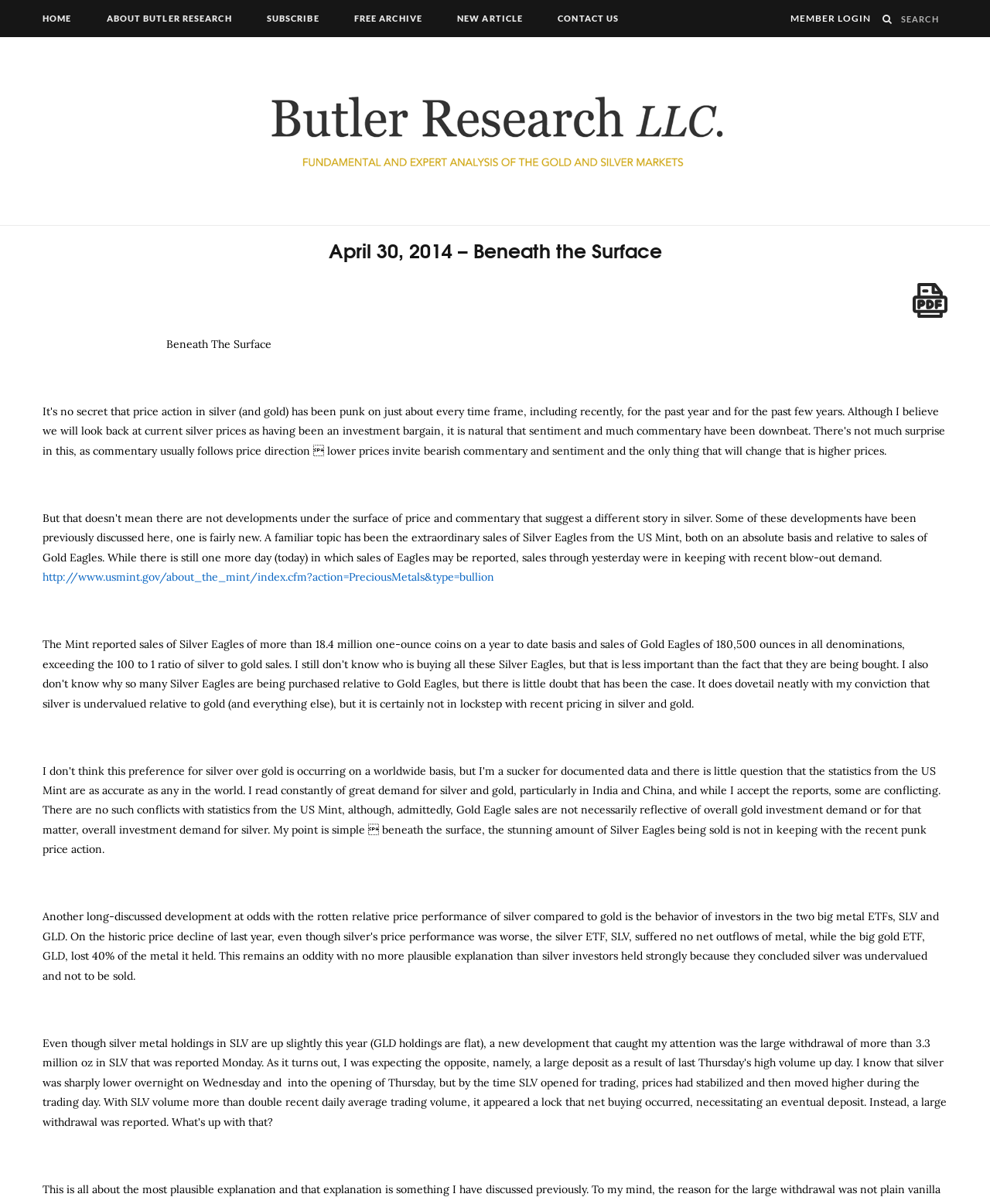Identify the bounding box coordinates for the UI element described as: "About Butler Research". The coordinates should be provided as four floats between 0 and 1: [left, top, right, bottom].

[0.091, 0.0, 0.25, 0.031]